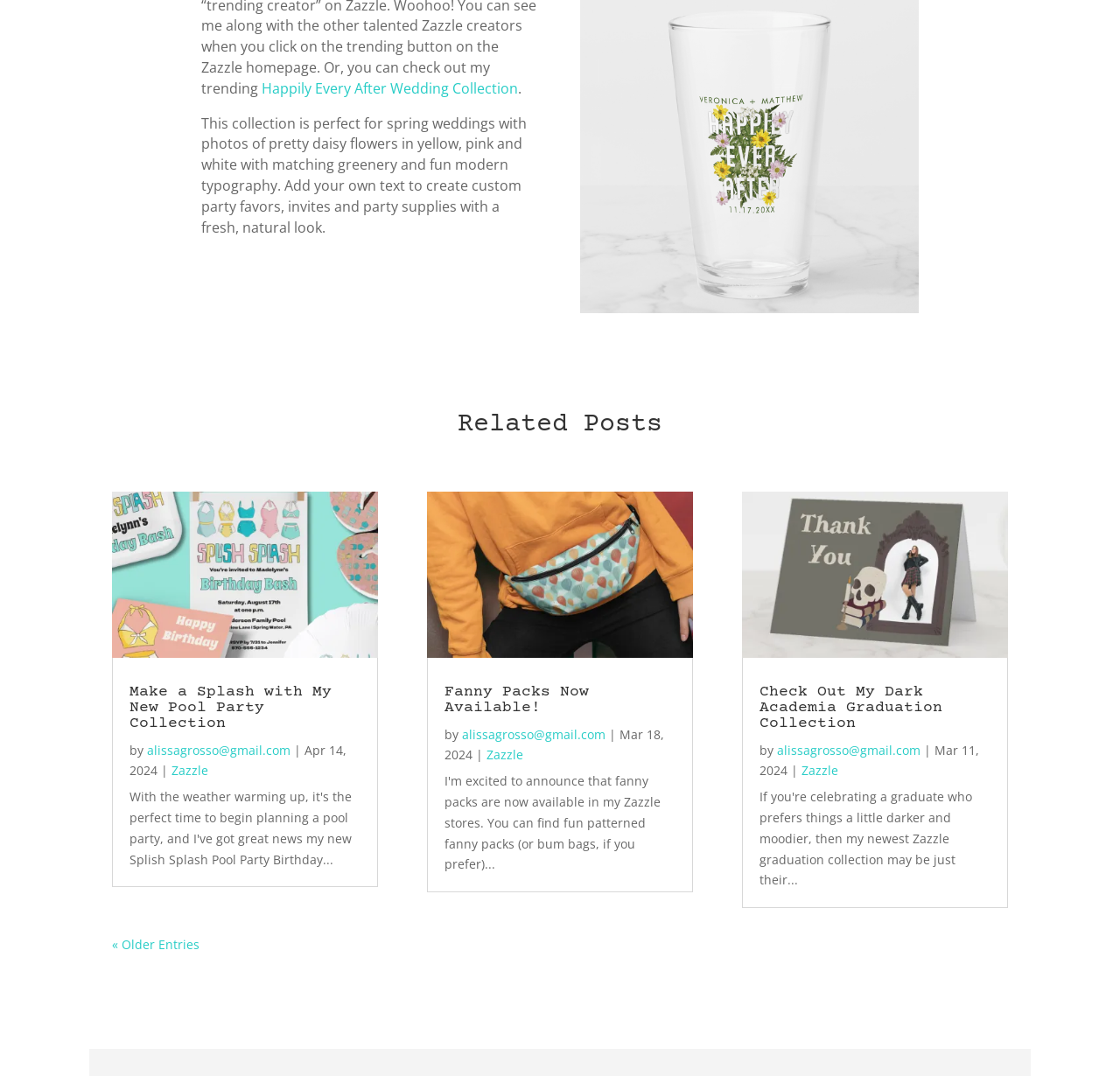Using the element description provided, determine the bounding box coordinates in the format (top-left x, top-left y, bottom-right x, bottom-right y). Ensure that all values are floating point numbers between 0 and 1. Element description: « Older Entries

[0.1, 0.87, 0.178, 0.885]